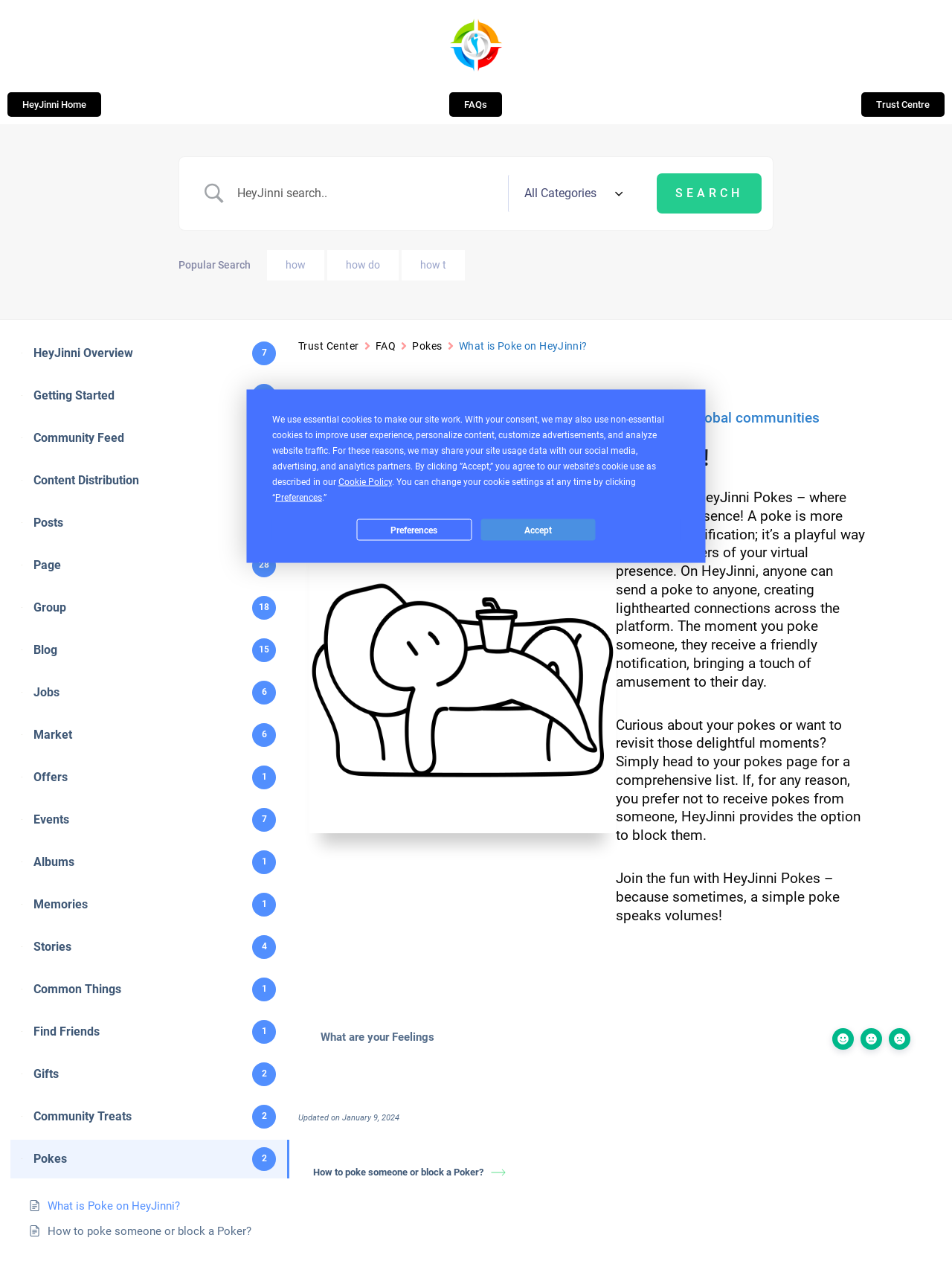How many search suggestions are there?
Please answer the question with as much detail as possible using the screenshot.

I found the search textbox and its adjacent combobox, which contains three search suggestions: 'how', 'how do', and 'how t'.